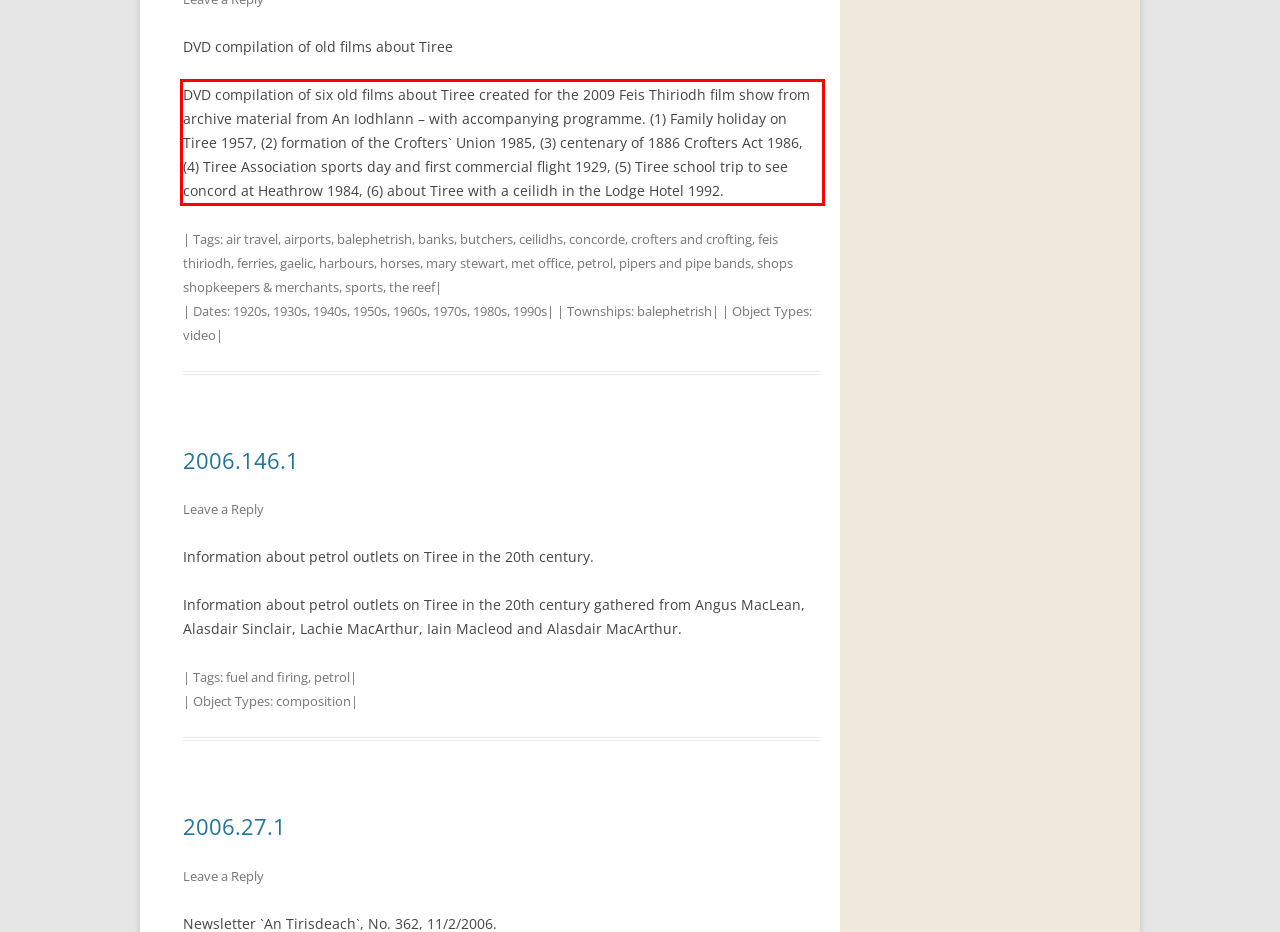Analyze the screenshot of a webpage where a red rectangle is bounding a UI element. Extract and generate the text content within this red bounding box.

DVD compilation of six old films about Tiree created for the 2009 Feis Thiriodh film show from archive material from An Iodhlann – with accompanying programme. (1) Family holiday on Tiree 1957, (2) formation of the Crofters` Union 1985, (3) centenary of 1886 Crofters Act 1986, (4) Tiree Association sports day and first commercial flight 1929, (5) Tiree school trip to see concord at Heathrow 1984, (6) about Tiree with a ceilidh in the Lodge Hotel 1992.